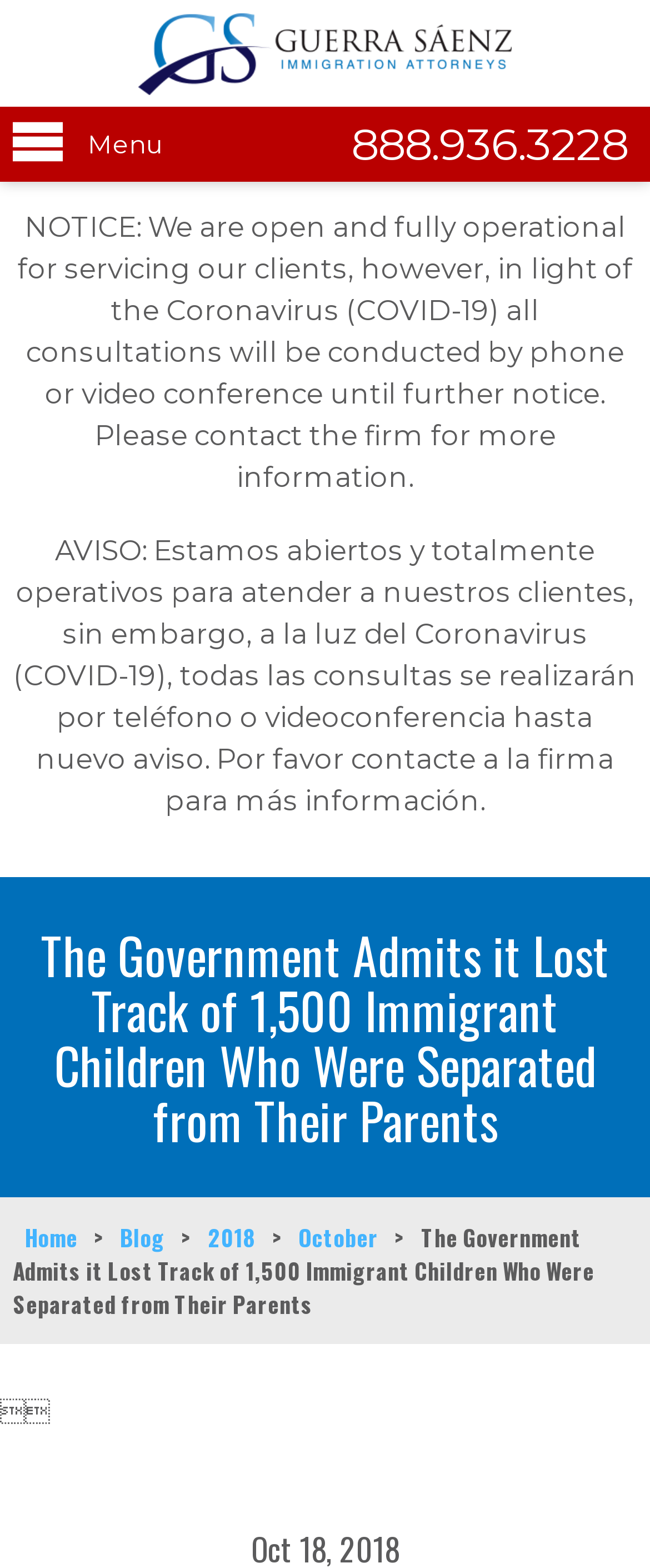Can you find and provide the title of the webpage?

The Government Admits it Lost Track of 1,500 Immigrant Children Who Were Separated from Their Parents